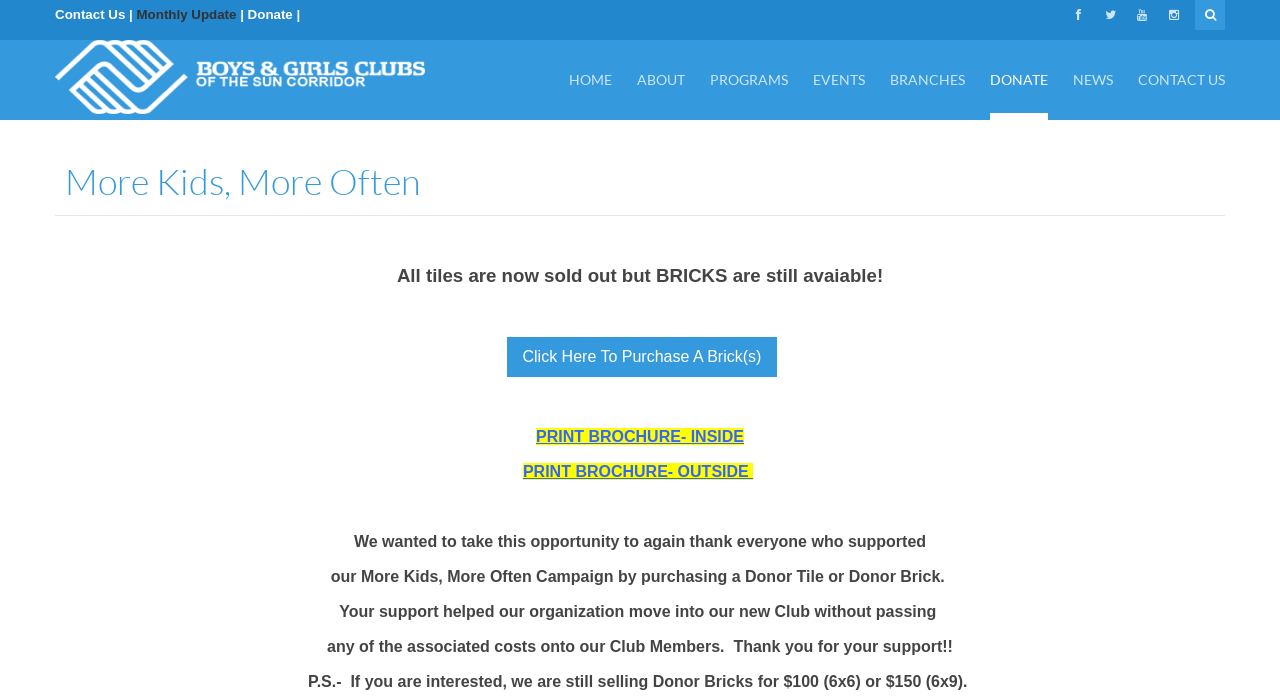Please give the bounding box coordinates of the area that should be clicked to fulfill the following instruction: "Click Donate". The coordinates should be in the format of four float numbers from 0 to 1, i.e., [left, top, right, bottom].

[0.193, 0.01, 0.232, 0.031]